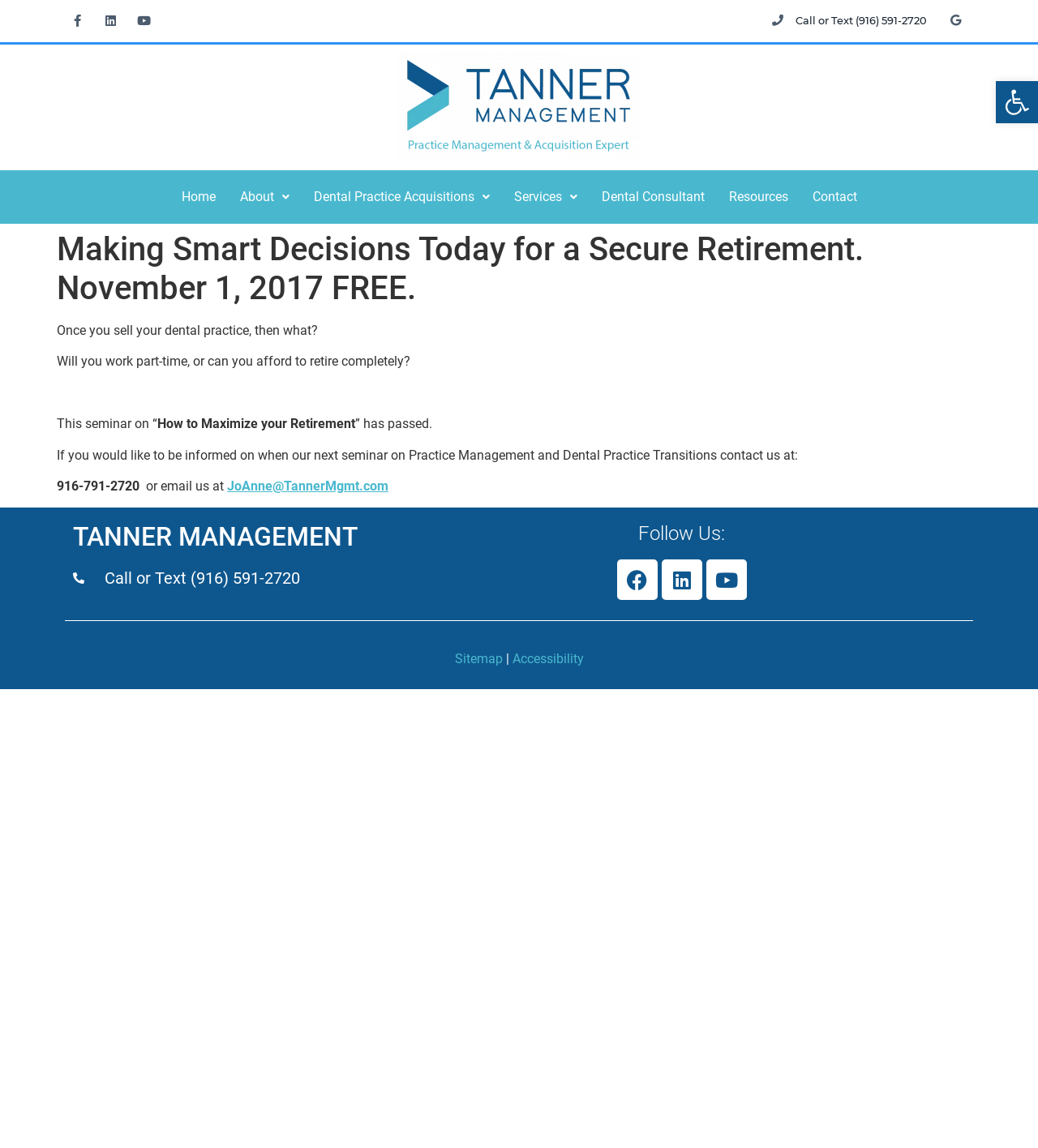Determine the bounding box coordinates for the area that needs to be clicked to fulfill this task: "Go to the About page". The coordinates must be given as four float numbers between 0 and 1, i.e., [left, top, right, bottom].

[0.219, 0.155, 0.29, 0.188]